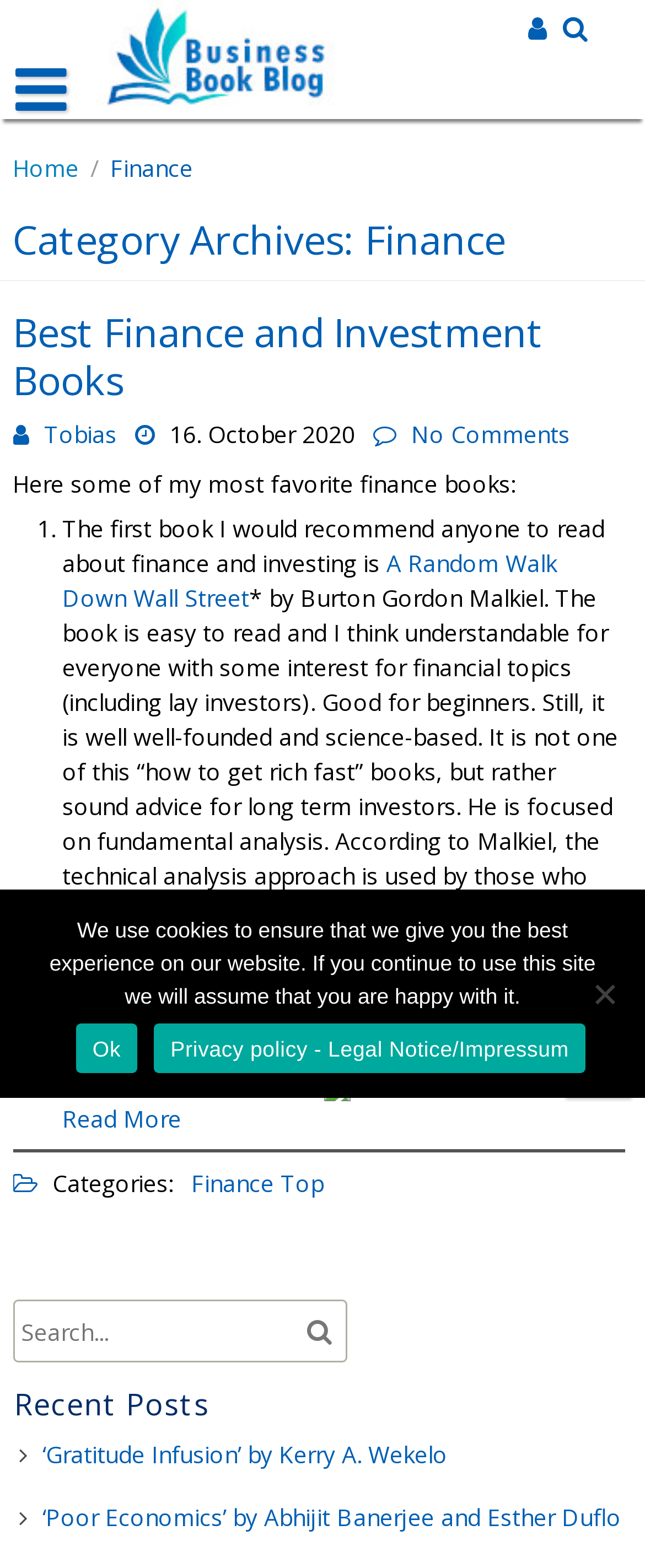Locate and provide the bounding box coordinates for the HTML element that matches this description: "Privacy policy - Legal Notice/Impressum".

[0.239, 0.653, 0.908, 0.684]